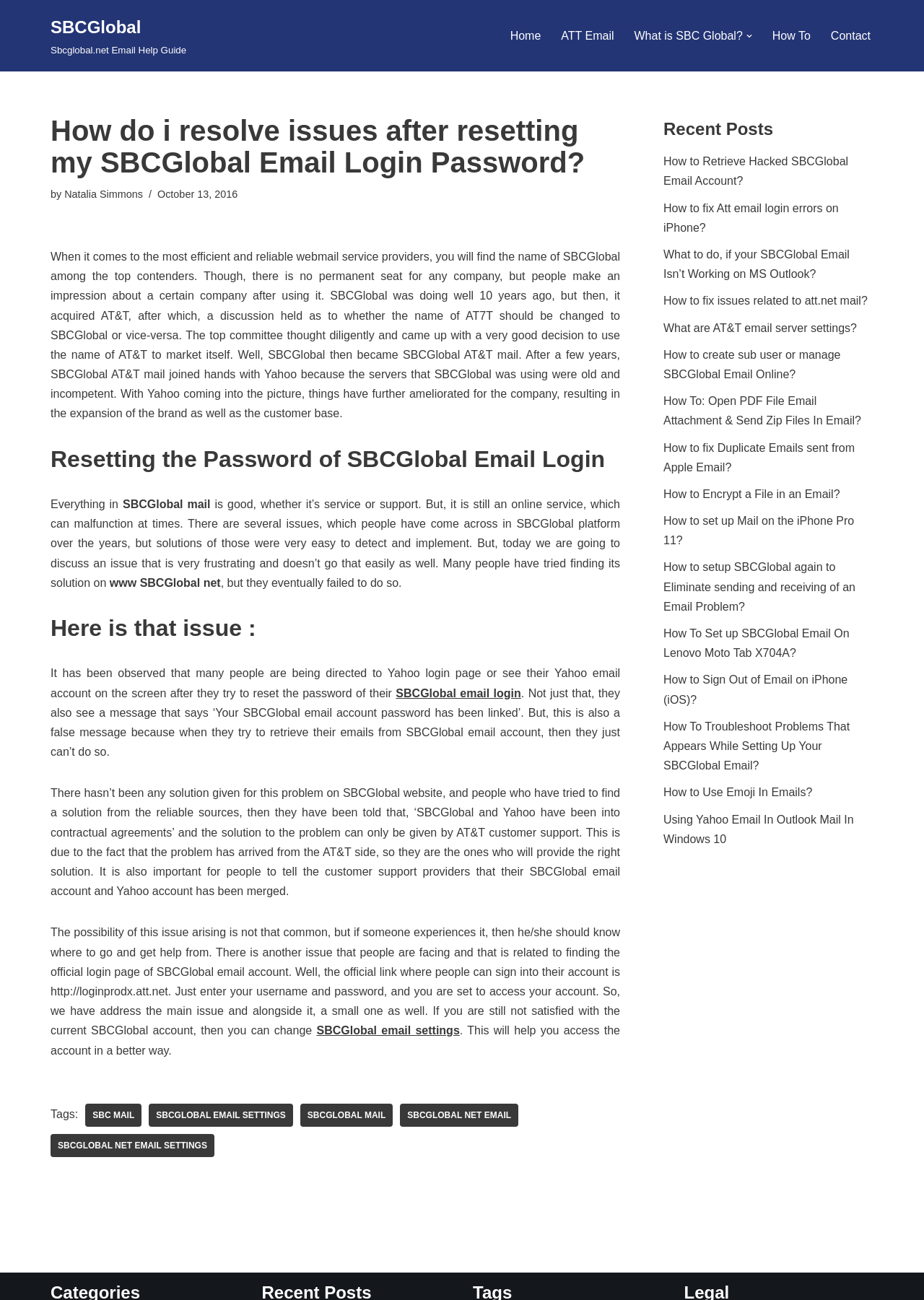Craft a detailed narrative of the webpage's structure and content.

This webpage is about resolving issues with SBCGlobal email login passwords. At the top, there is a navigation menu with links to "Home", "ATT Email", "What is SBC Global?", "How To", and "Contact". Below the navigation menu, there is a main article section with a heading "How do I resolve issues after resetting my SBCGlobal Email Login Password?" written by Natalia Simmons on October 13, 2016.

The article discusses the reliability of SBCGlobal email services and how it has improved after partnering with Yahoo. However, it highlights a specific issue where users are directed to the Yahoo login page or see their Yahoo email account after resetting their SBCGlobal email password. The article explains that this issue is not easily solvable and requires assistance from AT&T customer support.

The article also provides a solution to finding the official login page of SBCGlobal email account, which is http://loginprodx.att.net. Additionally, it mentions that users can change their SBCGlobal email settings to access their account better.

On the right side of the article, there is a complementary section with a heading "Recent Posts" that lists 15 links to other related articles, such as "How to Retrieve Hacked SBCGlobal Email Account?", "How to fix Att email login errors on iPhone?", and "How to set up Mail on the iPhone Pro 11?".

At the bottom of the article, there are tags related to SBCGlobal email settings, SBC mail, and SBCGlobal net email.